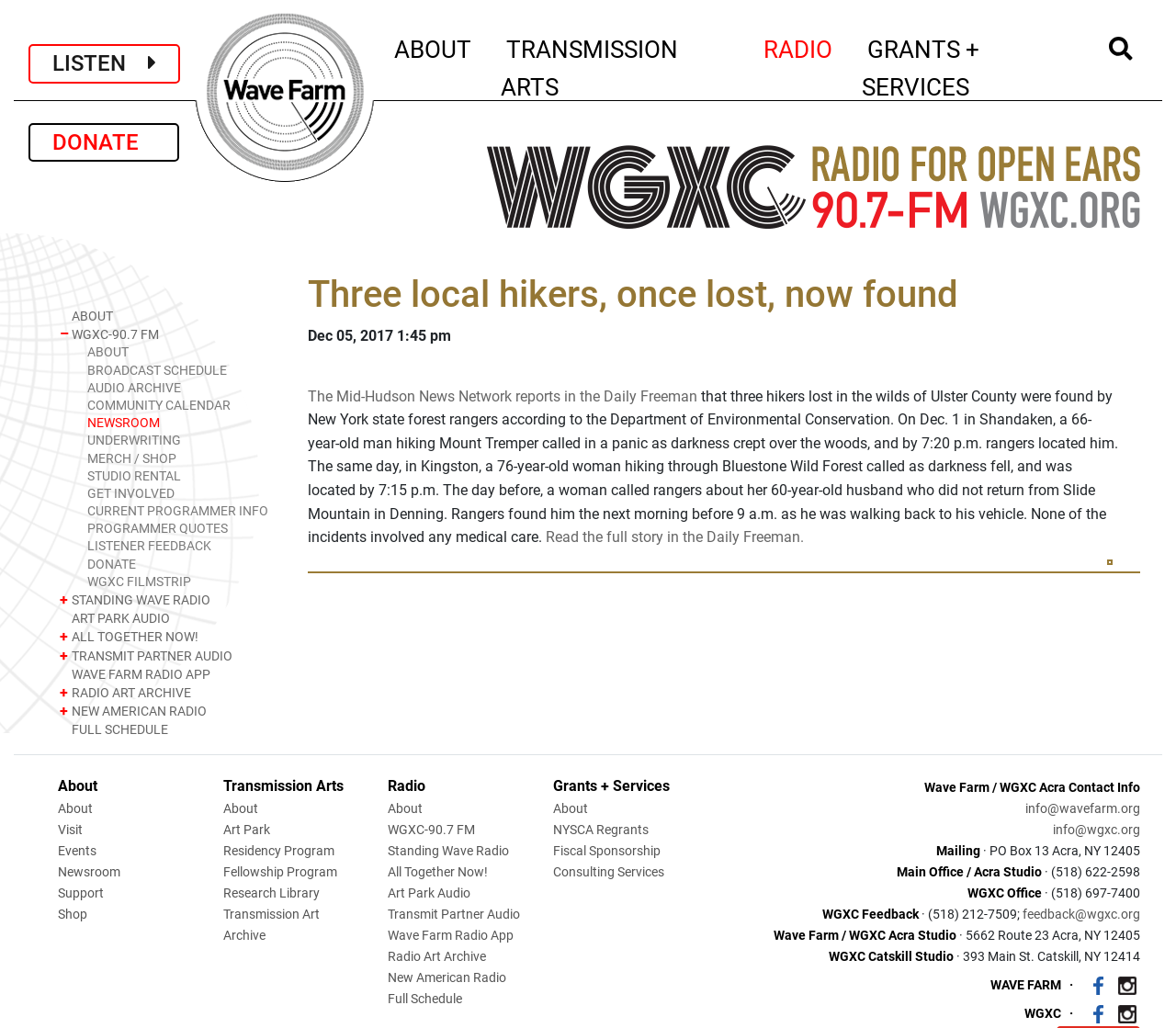Using the provided element description "Visit", determine the bounding box coordinates of the UI element.

[0.049, 0.8, 0.07, 0.815]